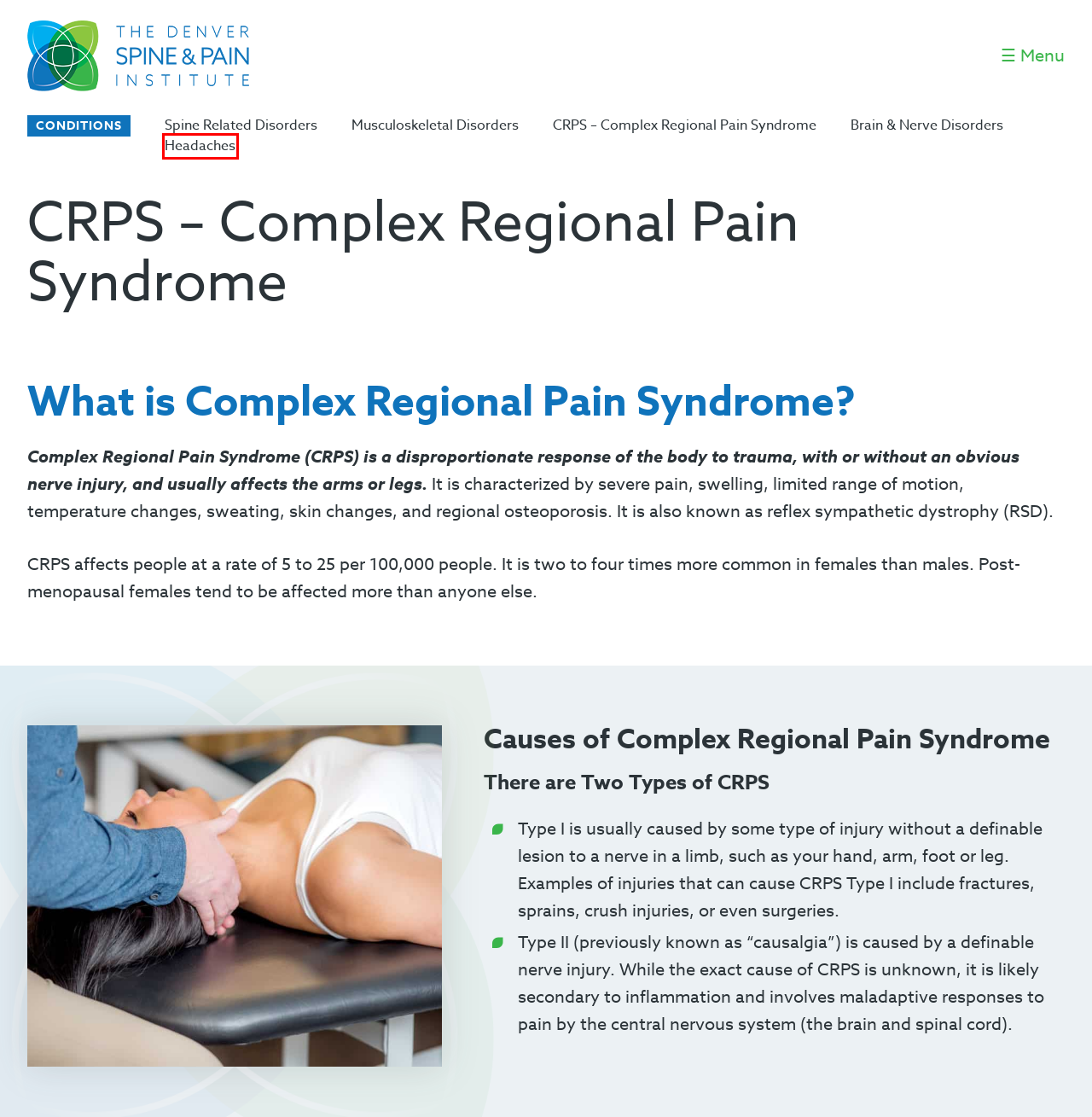Observe the screenshot of a webpage with a red bounding box highlighting an element. Choose the webpage description that accurately reflects the new page after the element within the bounding box is clicked. Here are the candidates:
A. Patient Resources - The Denver Spine & Pain Institute - Pain Management Doctors
B. Brain & Nerve Disorders - The Denver Spine & Pain Institute - Pain Management Doctors
C. Conditions - The Denver Spine & Pain Institute - Pain Management Doctors
D. Pain Management Doctors | Comprehensive Pain Specialist | Denver, CO
E. Musculoskeletal Disorders - The Denver Spine & Pain Institute - Pain Management Doctors
F. Spine Related Disorders - The Denver Spine & Pain Institute - Pain Management Doctors
G. Headaches - The Denver Spine & Pain Institute - Pain Management Doctors
H. Better Living Blog - The Denver Spine & Pain Institute - Pain Management Doctors

G